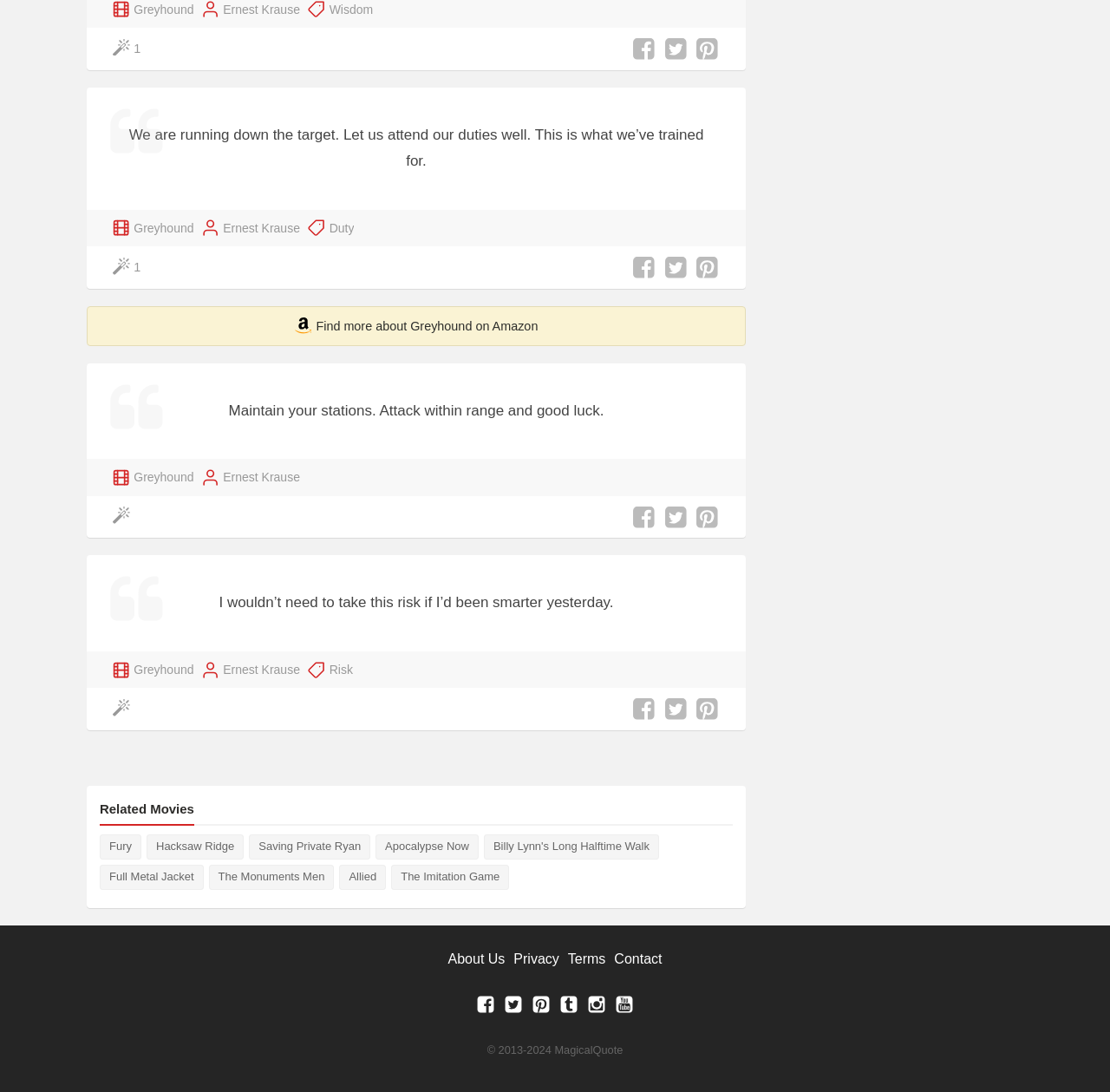Provide a one-word or short-phrase answer to the question:
What is the name of the ship?

Greyhound